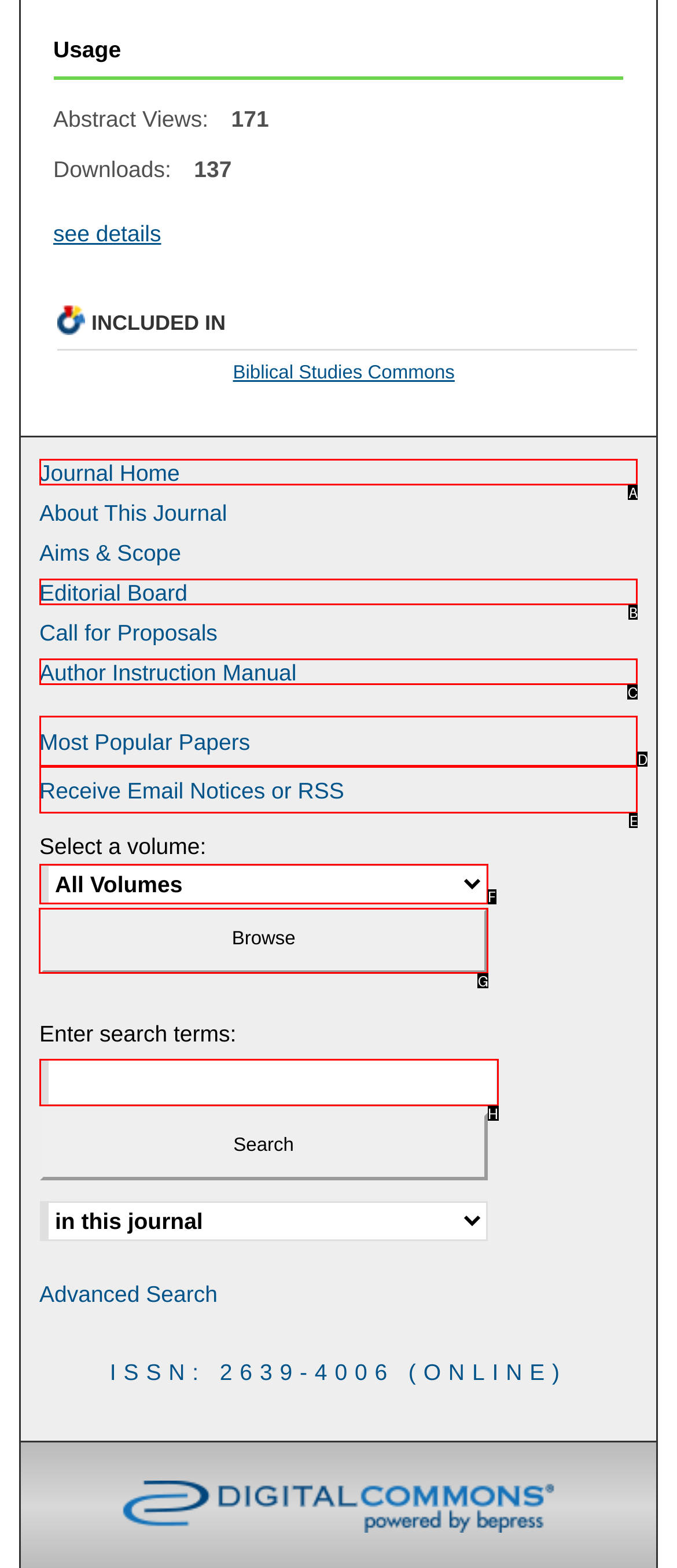For the task: Browse volumes, tell me the letter of the option you should click. Answer with the letter alone.

G